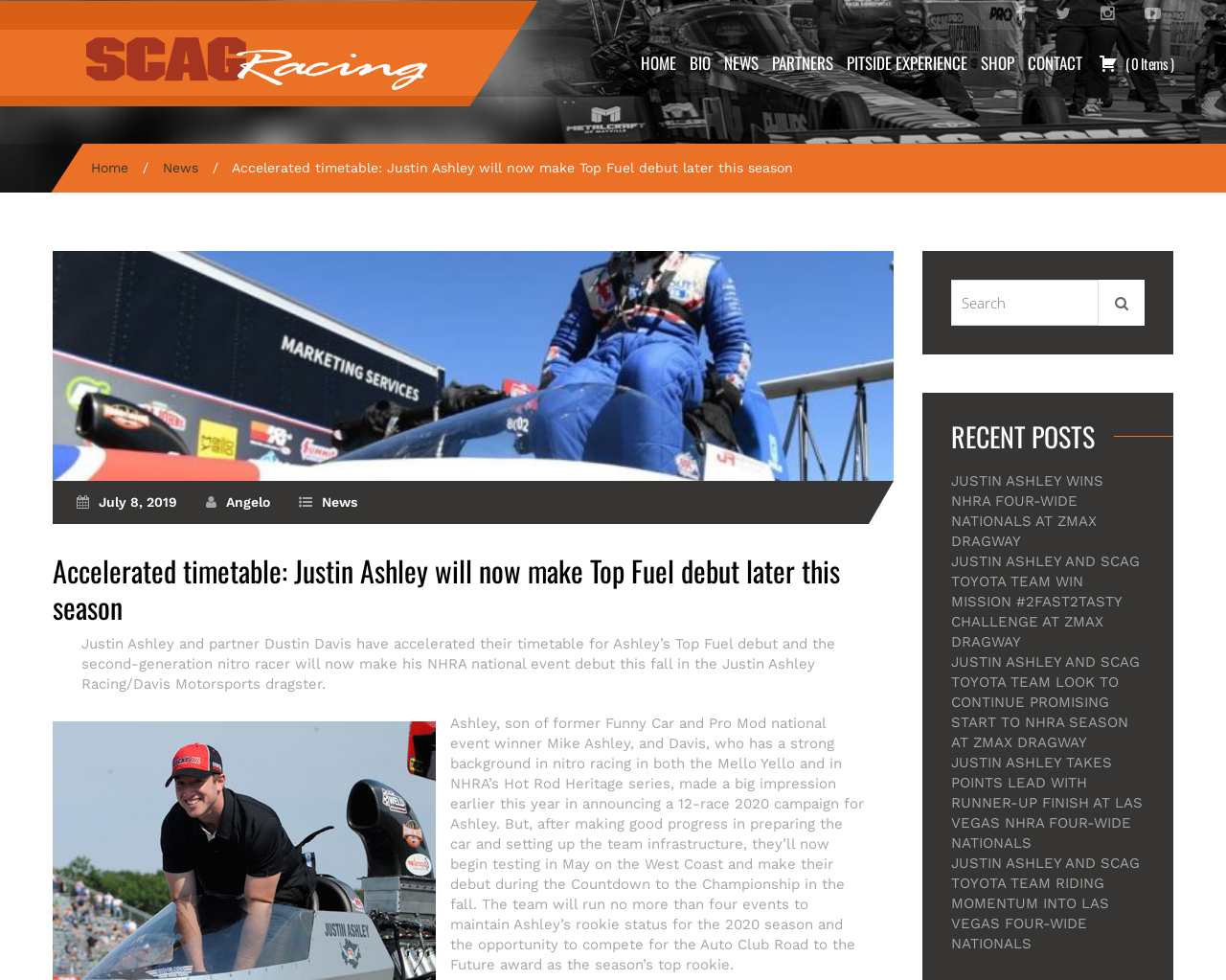Pinpoint the bounding box coordinates of the area that should be clicked to complete the following instruction: "Go to the CONTACT page". The coordinates must be given as four float numbers between 0 and 1, i.e., [left, top, right, bottom].

[0.833, 0.03, 0.888, 0.099]